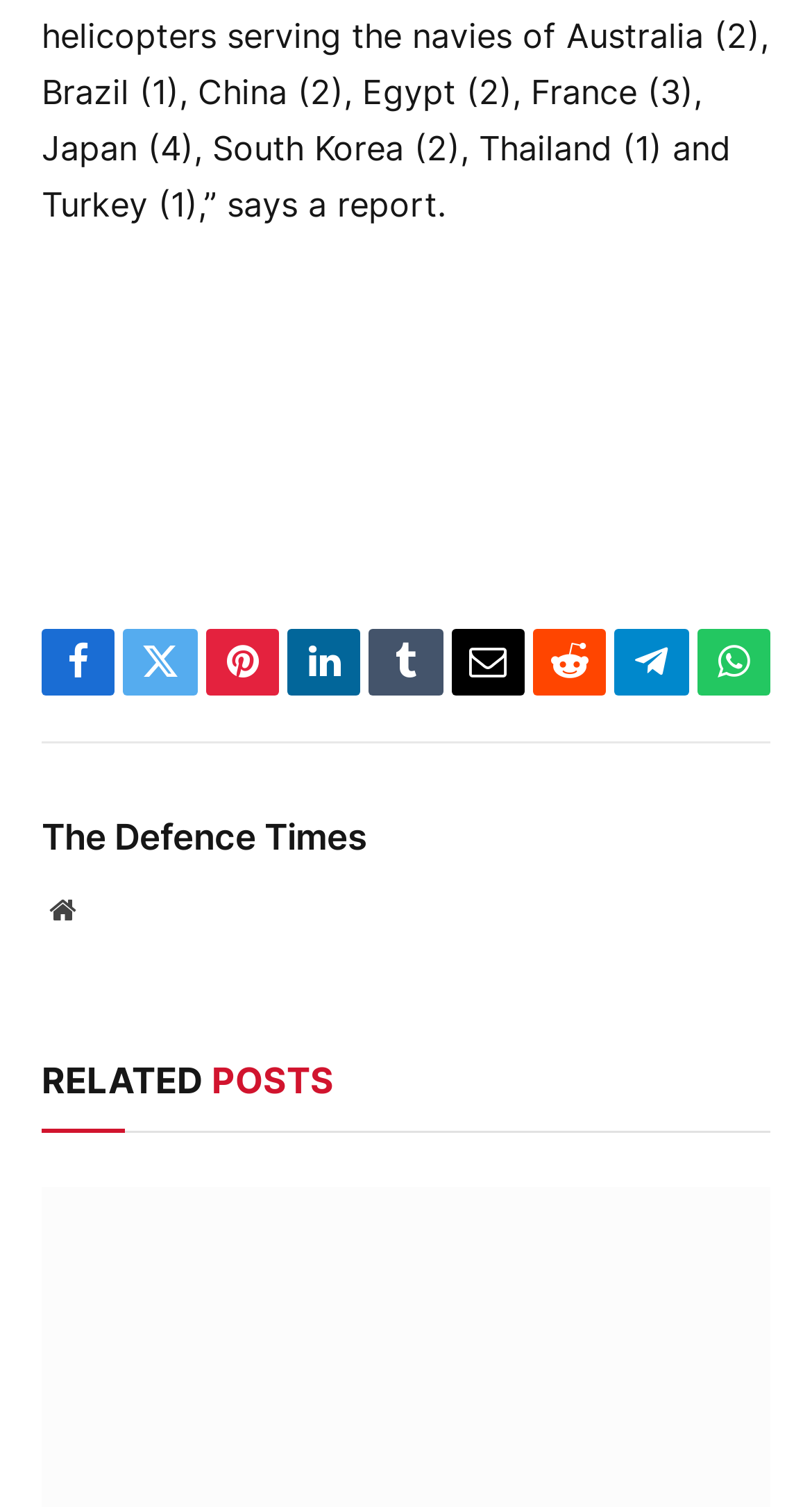Based on the image, provide a detailed response to the question:
What is the position of the 'Website' link?

I looked at the position of the 'Website' link and found that it is located below the social media links, with a bounding box coordinate of [0.051, 0.591, 0.103, 0.618].